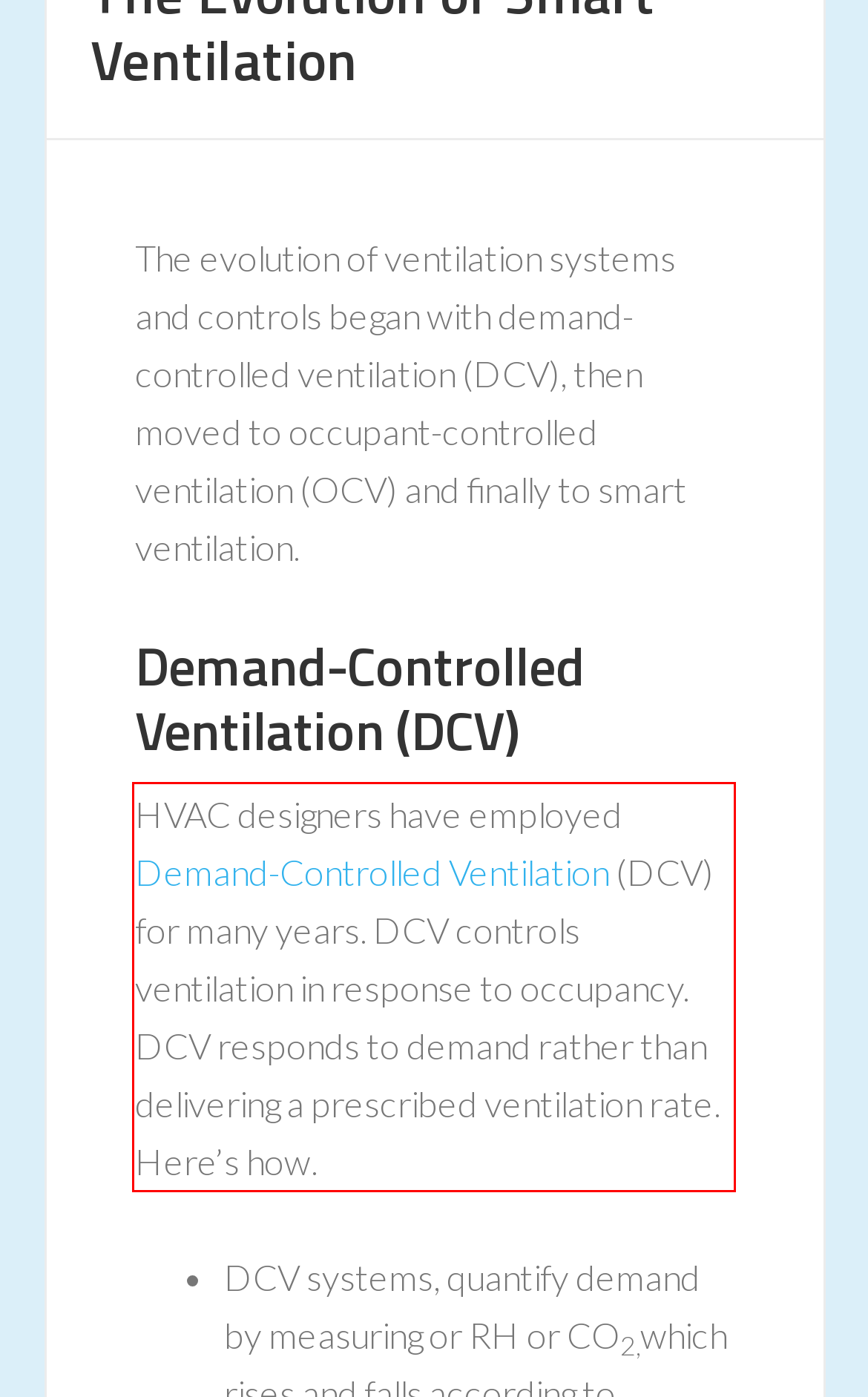Within the screenshot of a webpage, identify the red bounding box and perform OCR to capture the text content it contains.

HVAC designers have employed Demand-Controlled Ventilation (DCV) for many years. DCV controls ventilation in response to occupancy. DCV responds to demand rather than delivering a prescribed ventilation rate. Here’s how.